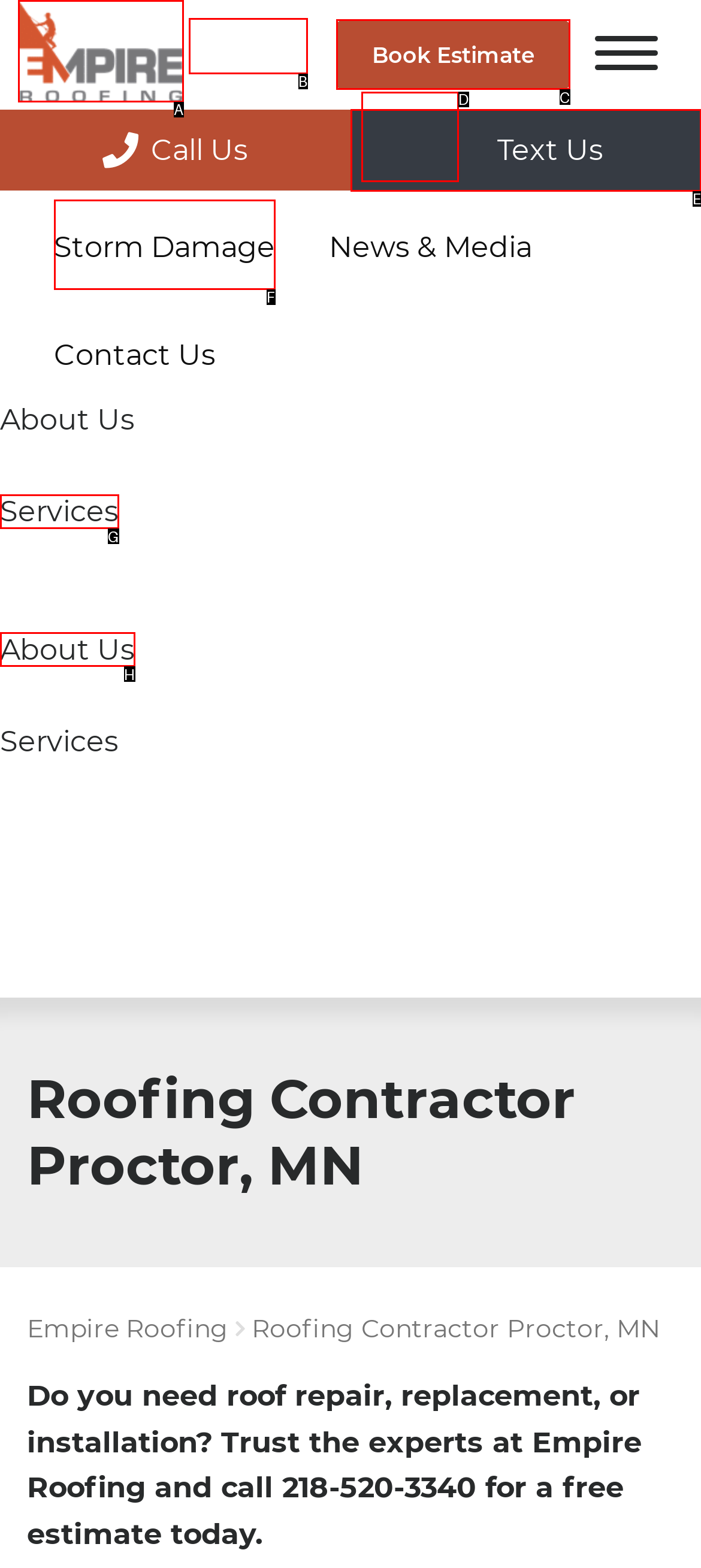From the choices provided, which HTML element best fits the description: Proudly powered by WordPress? Answer with the appropriate letter.

None